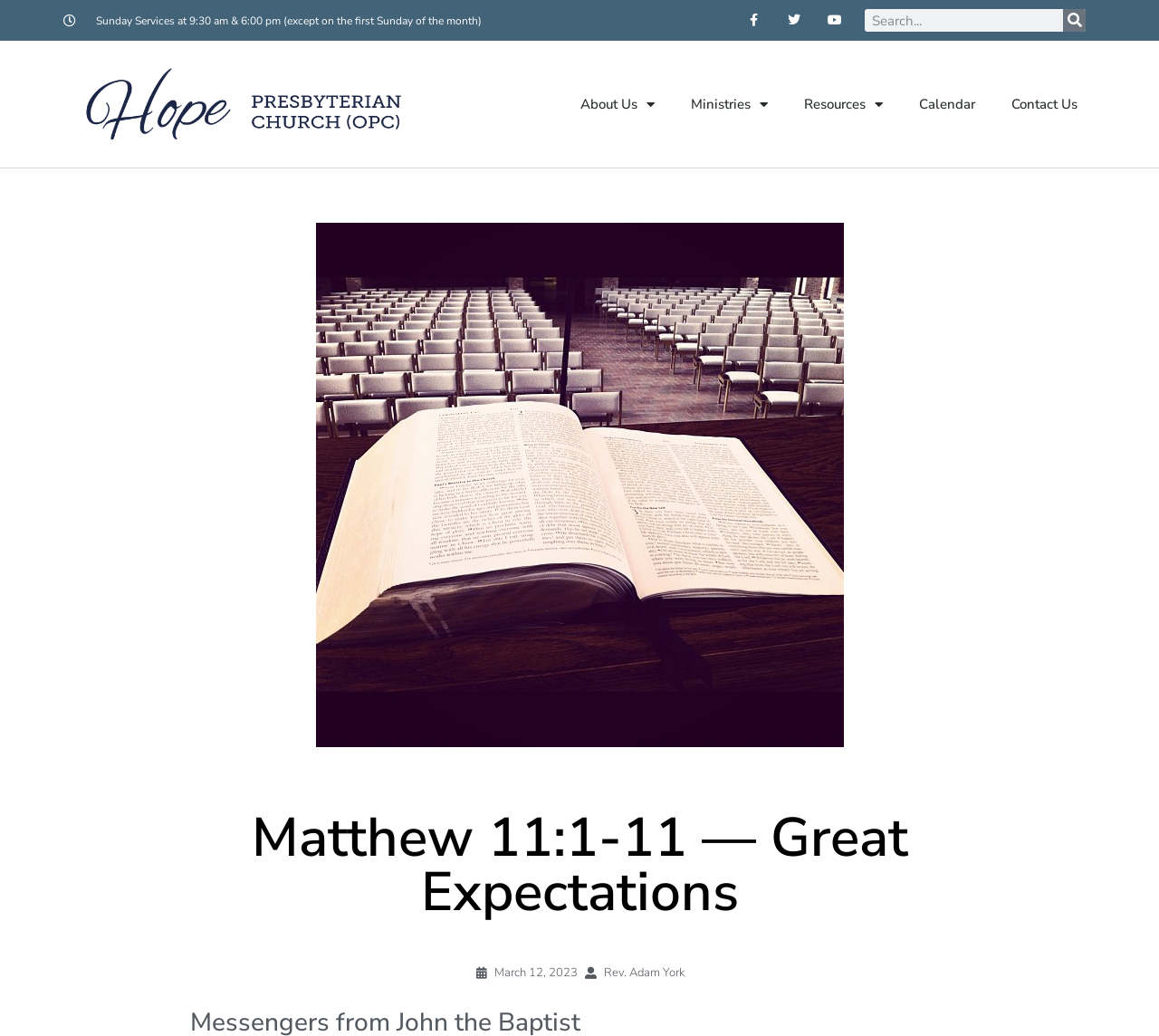Specify the bounding box coordinates of the area to click in order to follow the given instruction: "Search for something."

[0.746, 0.009, 0.937, 0.031]